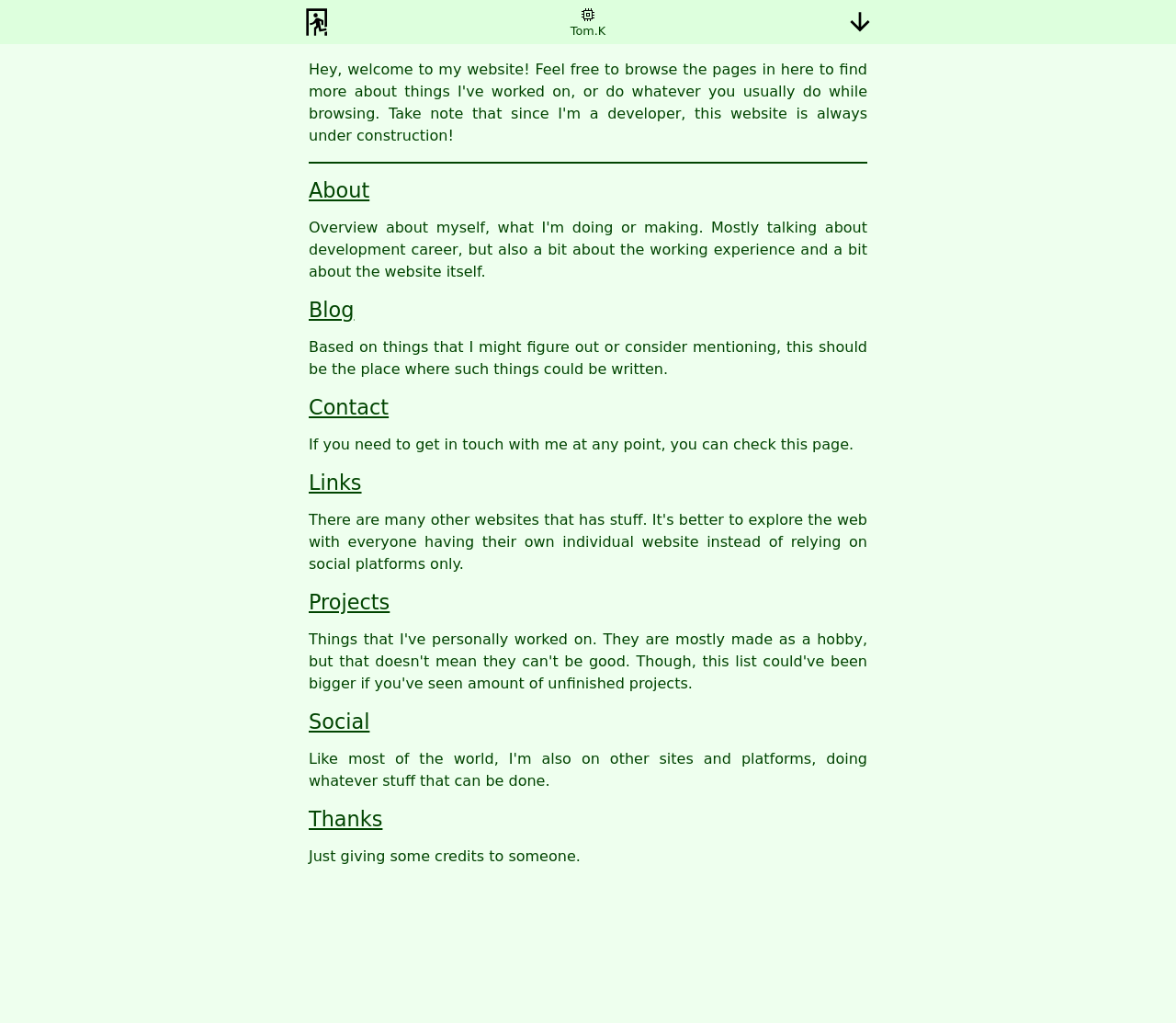What is the purpose of the 'Contact' page?
Using the information from the image, give a concise answer in one word or a short phrase.

Get in touch